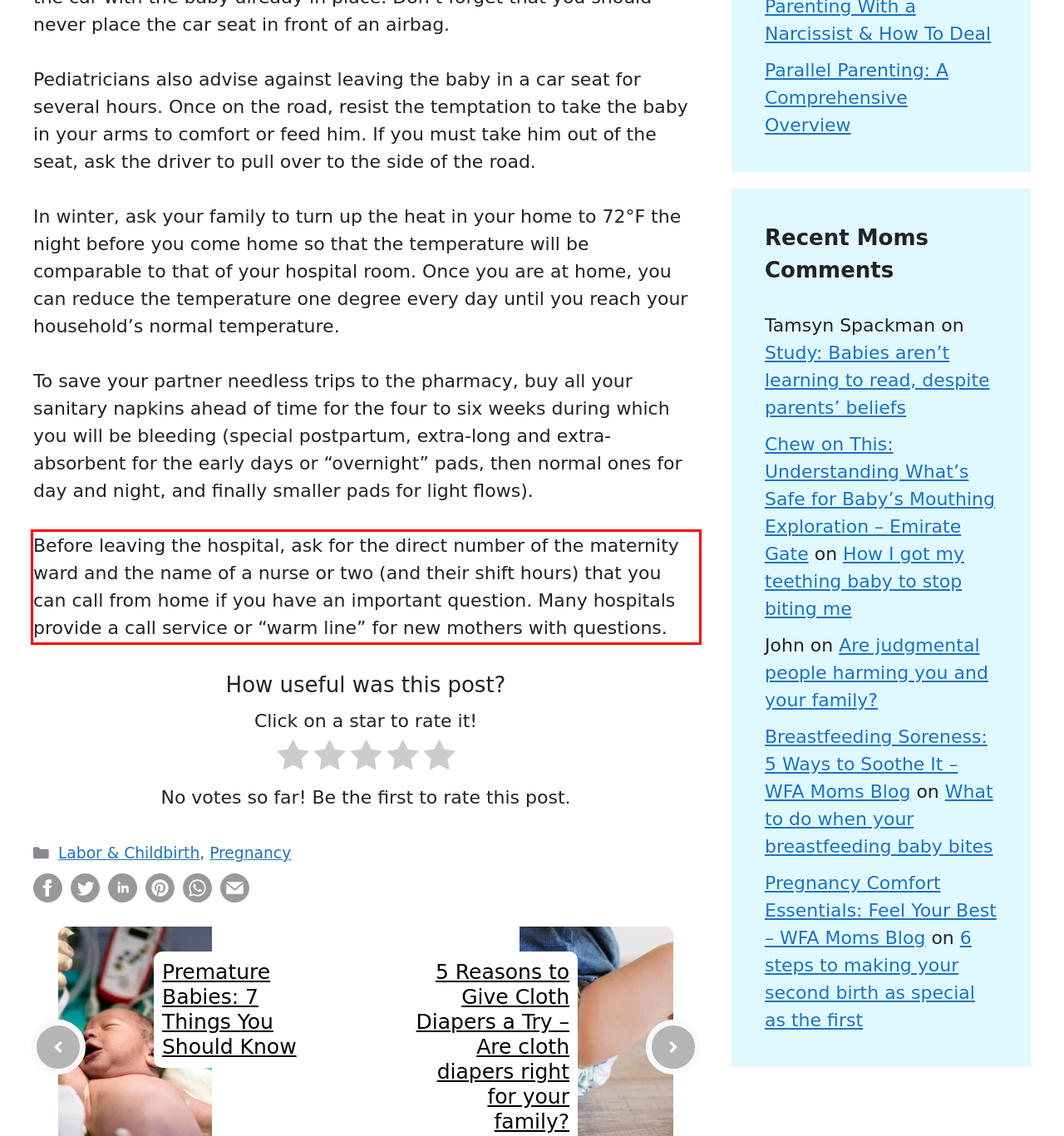By examining the provided screenshot of a webpage, recognize the text within the red bounding box and generate its text content.

Before leaving the hospital, ask for the direct number of the maternity ward and the name of a nurse or two (and their shift hours) that you can call from home if you have an important question. Many hospitals provide a call service or “warm line” for new mothers with questions.